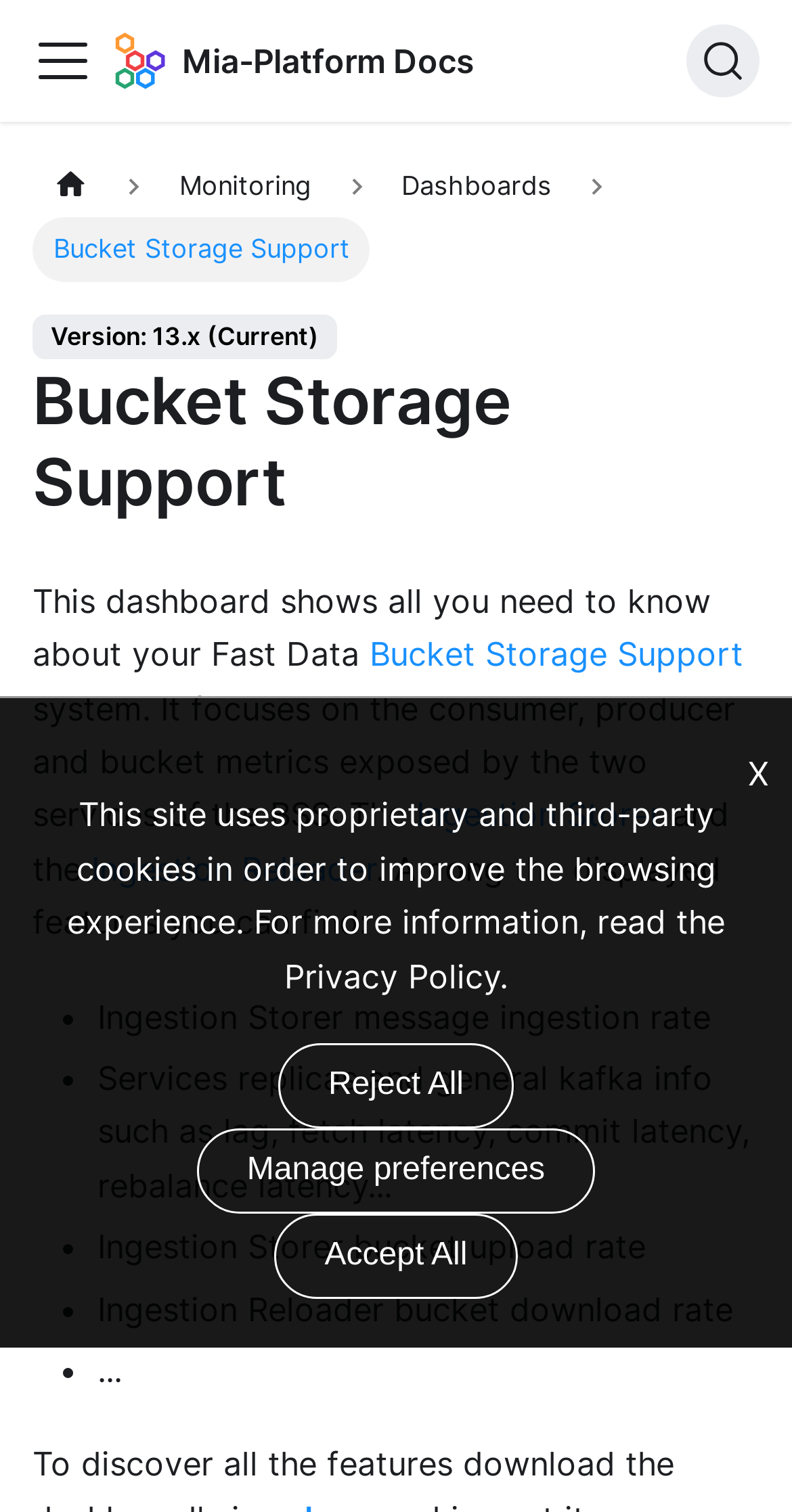What is the name of the platform?
Give a detailed response to the question by analyzing the screenshot.

I determined the answer by looking at the logo link 'Mia_Platform logo Mia-Platform Docs' and the text 'Mia-Platform Documentation' in the root element.